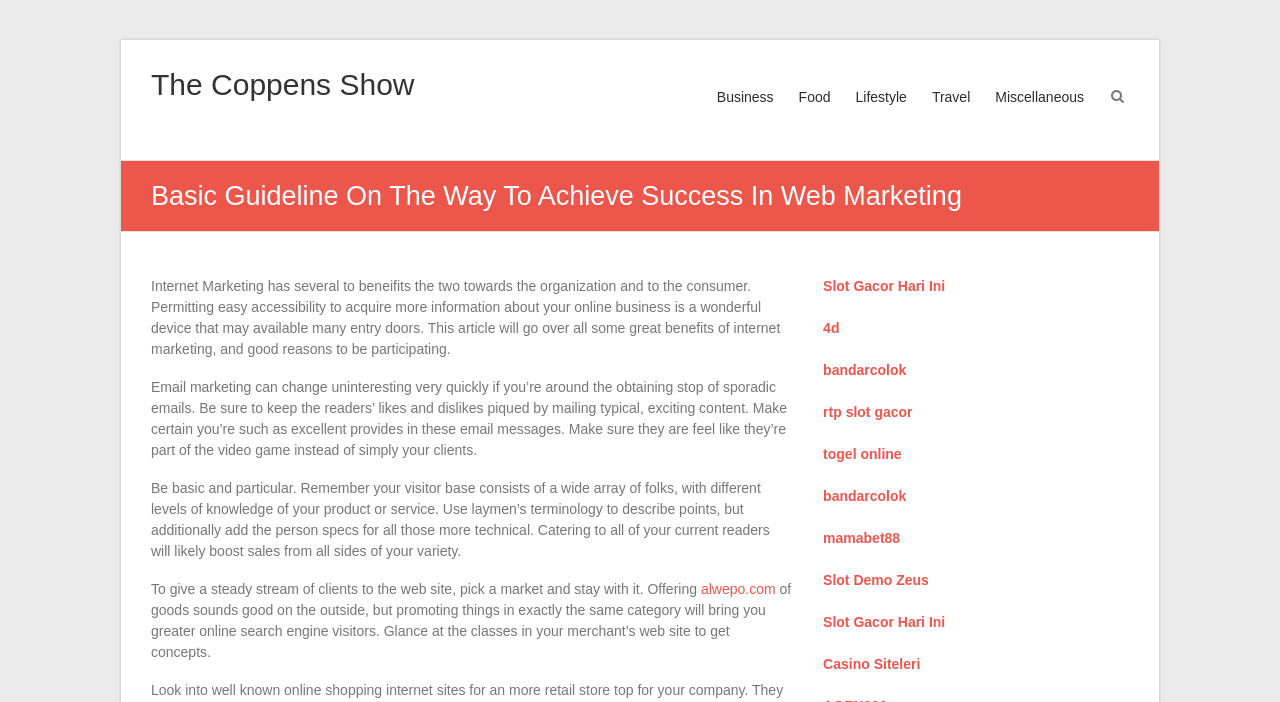Predict the bounding box of the UI element that fits this description: "Casino Siteleri".

[0.643, 0.934, 0.719, 0.957]